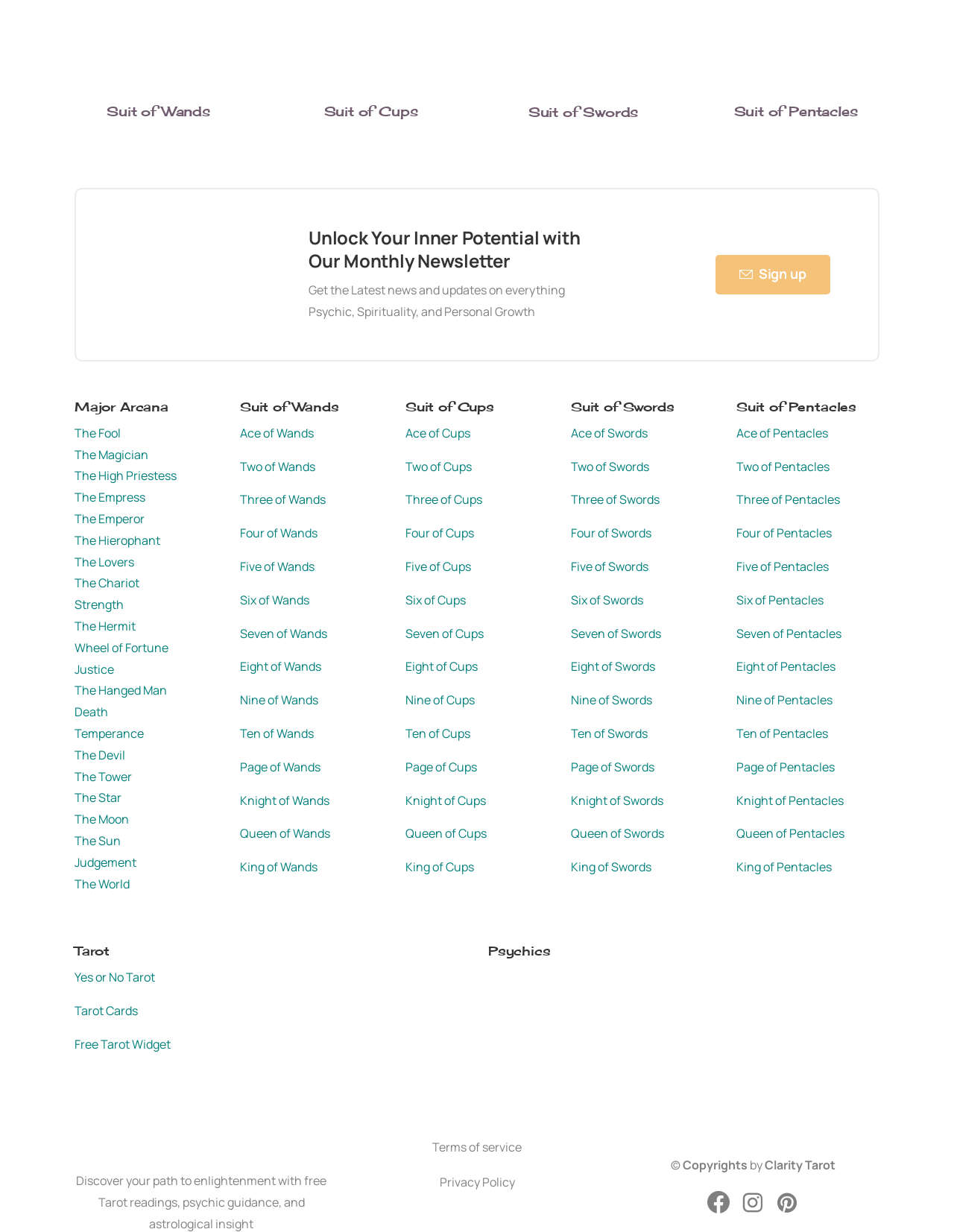Can you provide the bounding box coordinates for the element that should be clicked to implement the instruction: "Read about the Ace of Wands"?

[0.252, 0.345, 0.329, 0.358]